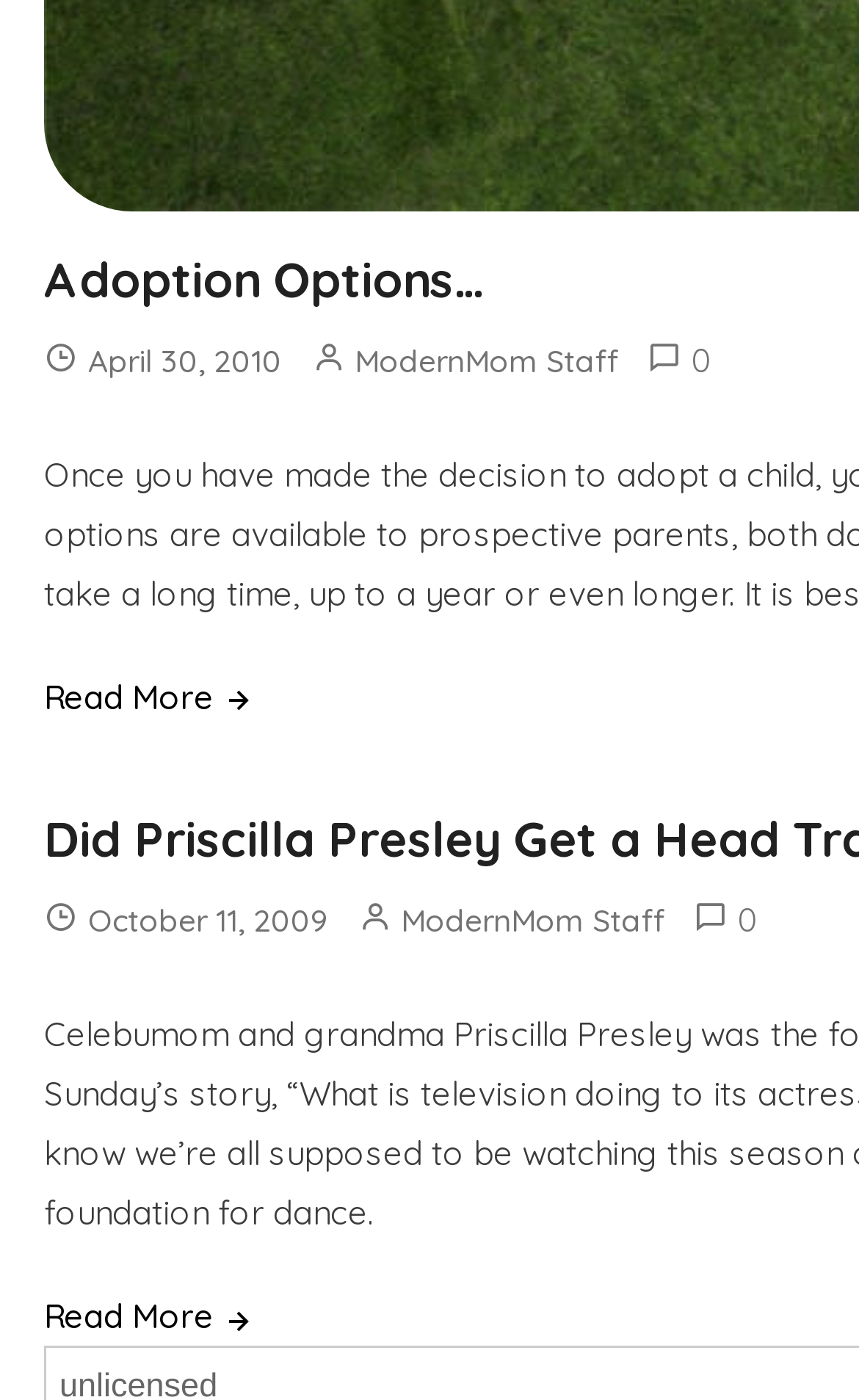What is the position of the 'Adoption Options' link on the page?
Refer to the image and provide a thorough answer to the question.

I compared the y1 and y2 coordinates of the 'Adoption Options' link with other elements and found that it has the smallest y1 and y2 values. This indicates that the link is positioned at the top-left of the page.